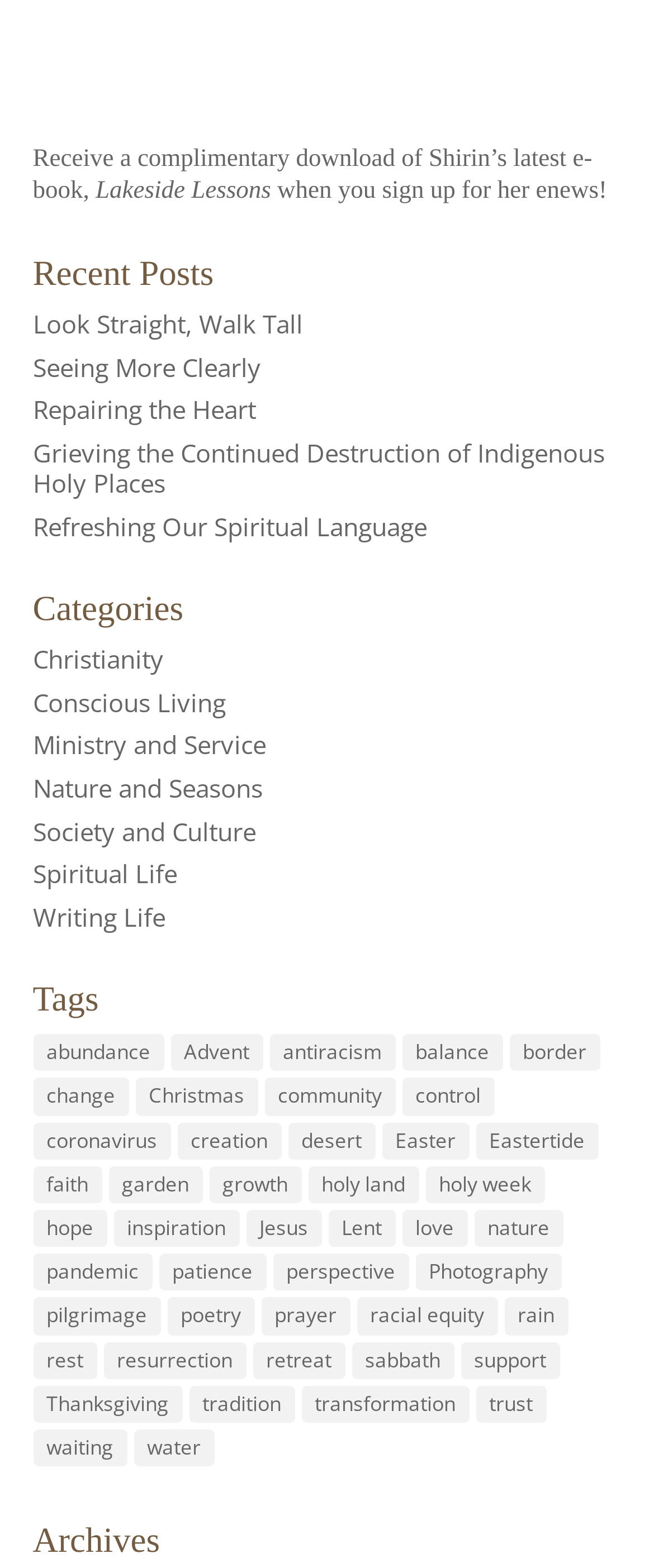What is the theme of the post 'Grieving the Continued Destruction of Indigenous Holy Places'?
Provide a detailed answer to the question using information from the image.

The theme of the post 'Grieving the Continued Destruction of Indigenous Holy Places' can be determined by looking at the category links, where this post is categorized under 'Society and Culture'.